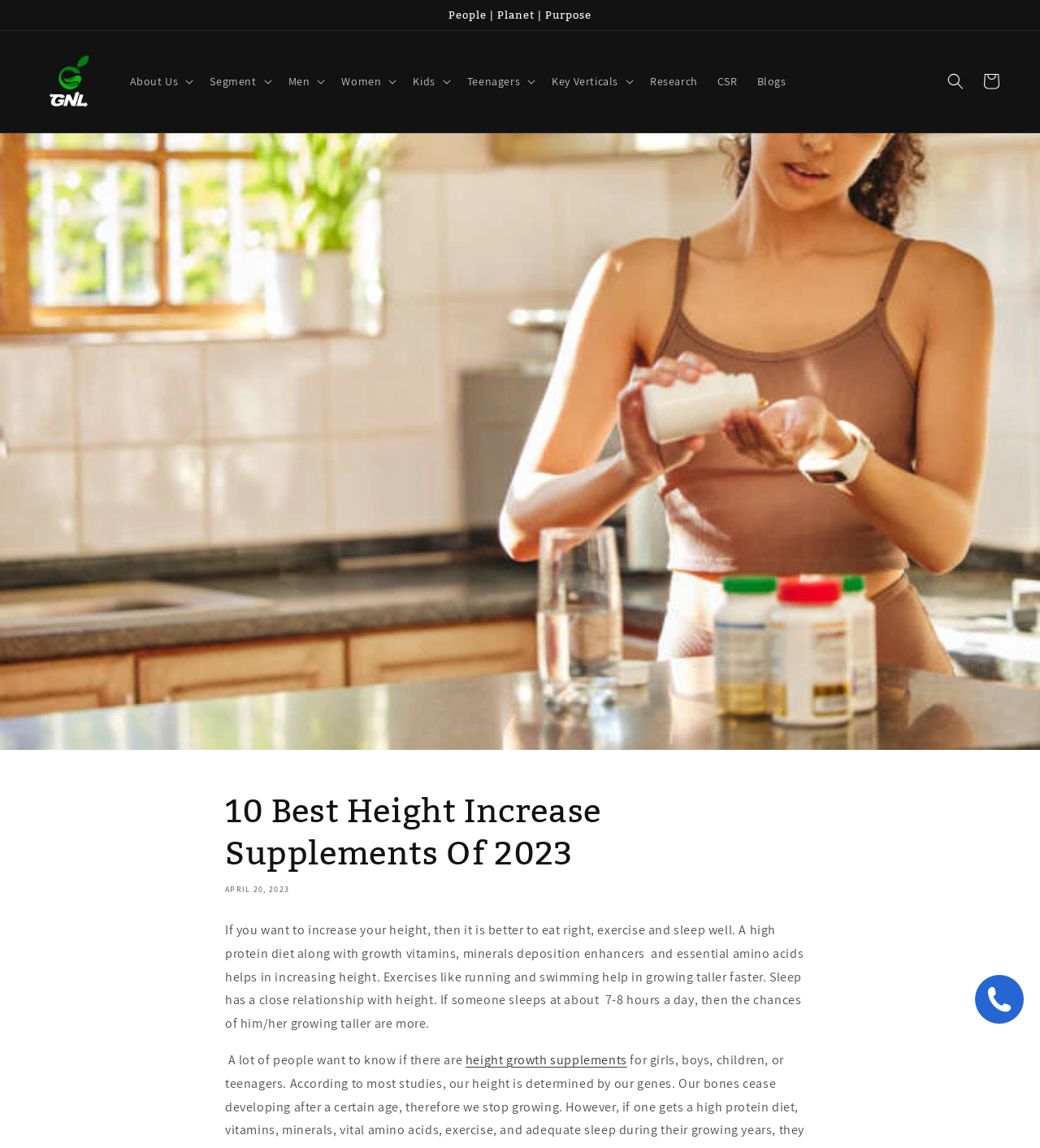Give a one-word or phrase response to the following question: What is the purpose of the website?

Height increase